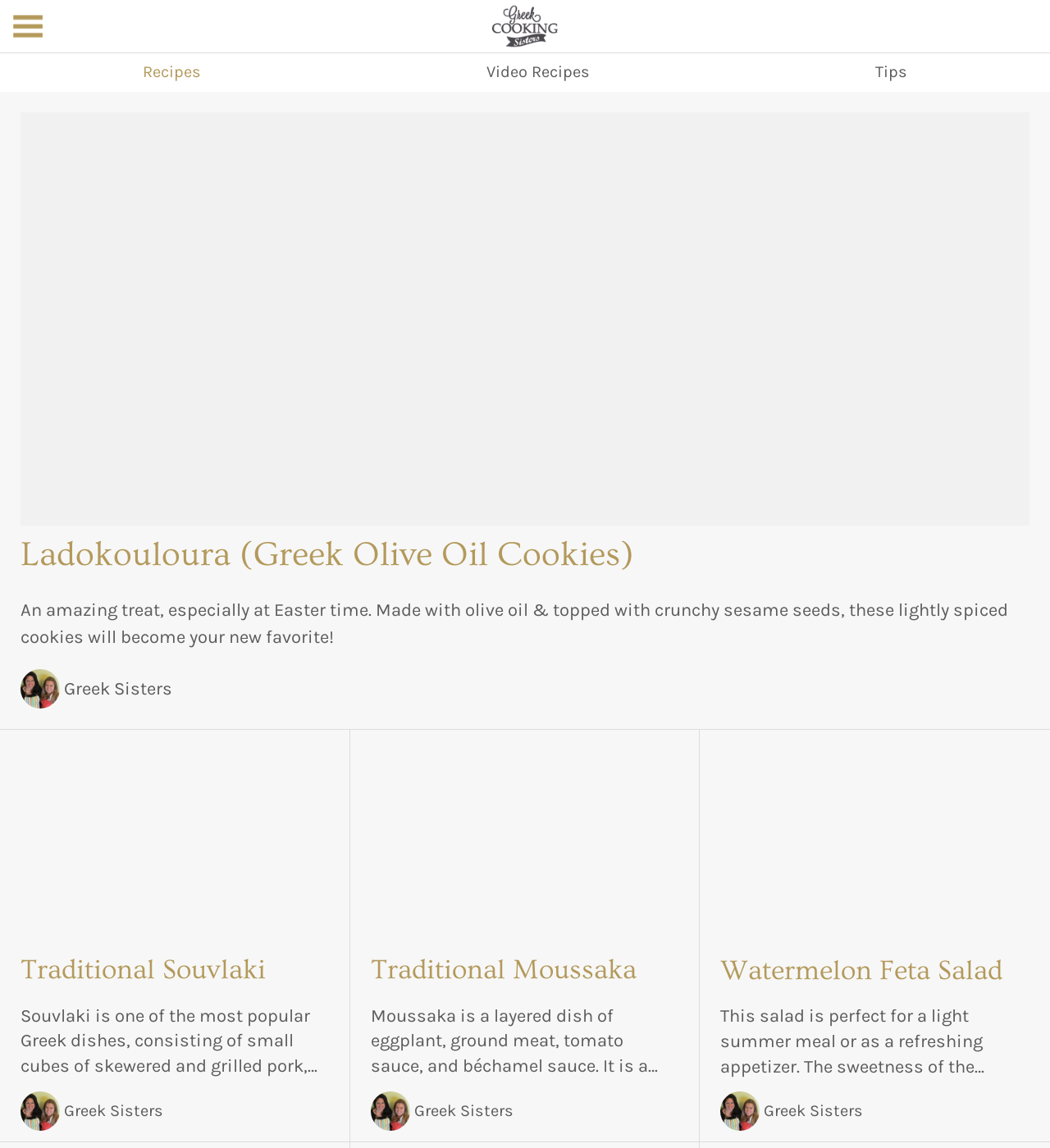What is the purpose of the button with the text 'menu'?
Answer the question with a single word or phrase by looking at the picture.

To control browsing mode